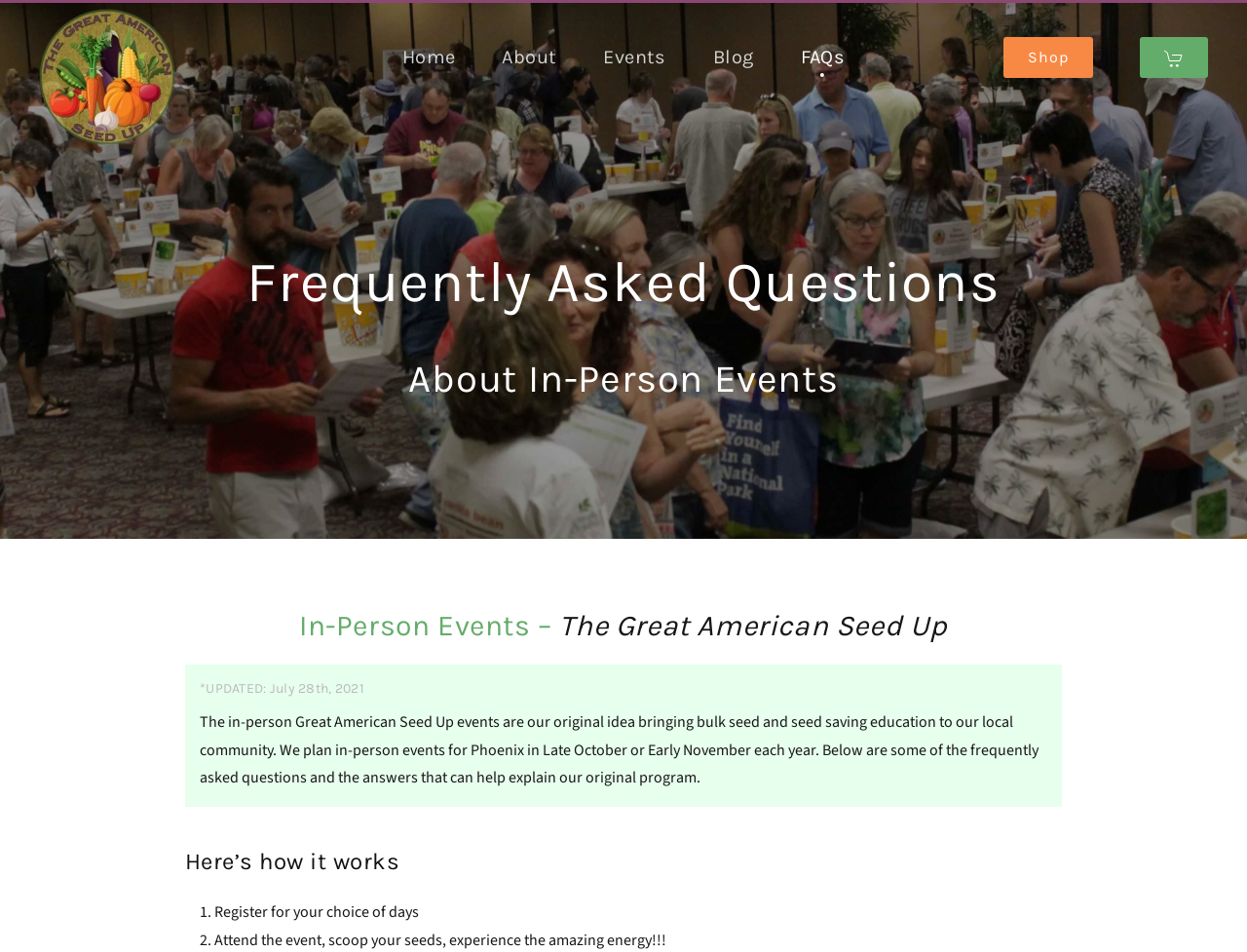Identify the bounding box coordinates of the region that should be clicked to execute the following instruction: "Visit the shop".

[0.805, 0.039, 0.877, 0.082]